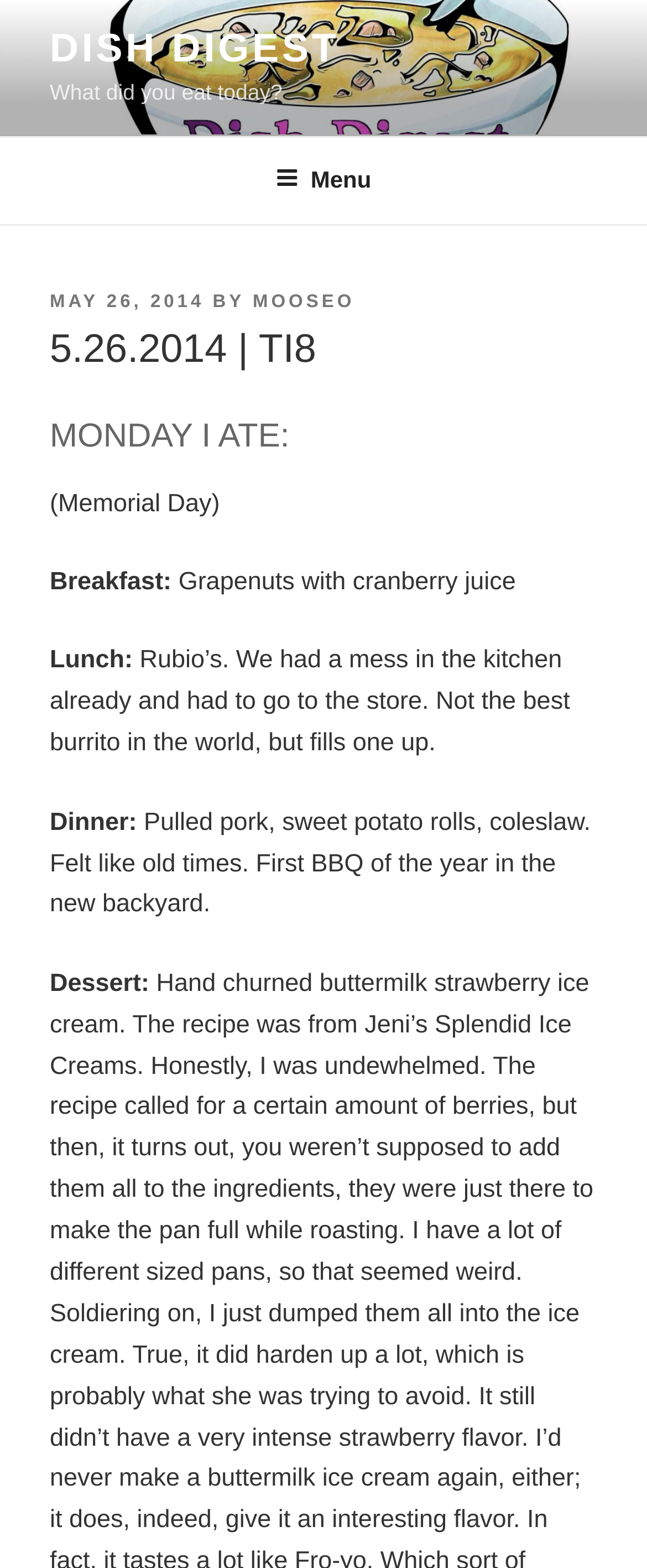Give a detailed explanation of the elements present on the webpage.

The webpage appears to be a personal blog or journal entry, specifically a food diary. At the top, there is a link to "DISH DIGEST" and a static text "What did you eat today?" which suggests the theme of the page. 

Below this, there is a top menu navigation bar that spans the entire width of the page. Within this menu, there is a button labeled "Menu" that, when expanded, reveals a dropdown menu.

The main content of the page is divided into sections, each describing a meal of the day. The first section is headed by a timestamp "MAY 26, 2014" and is attributed to the author "MOOSEO". The title of the entry is "5.26.2014 | TI8". 

The meal sections are organized chronologically, starting with "MONDAY I ATE:" followed by "Breakfast:", "Lunch", and "Dinner:". Each meal section includes a brief description of the food consumed. For example, the breakfast section describes eating "Grapenuts with cranberry juice", while the lunch section details a visit to Rubio's and the dinner section describes a BBQ in the new backyard. 

Finally, there is a "Dessert:" section, although the description of the dessert is not provided. Throughout the page, the text is organized in a clear and readable format, with headings and paragraphs that make it easy to follow along.